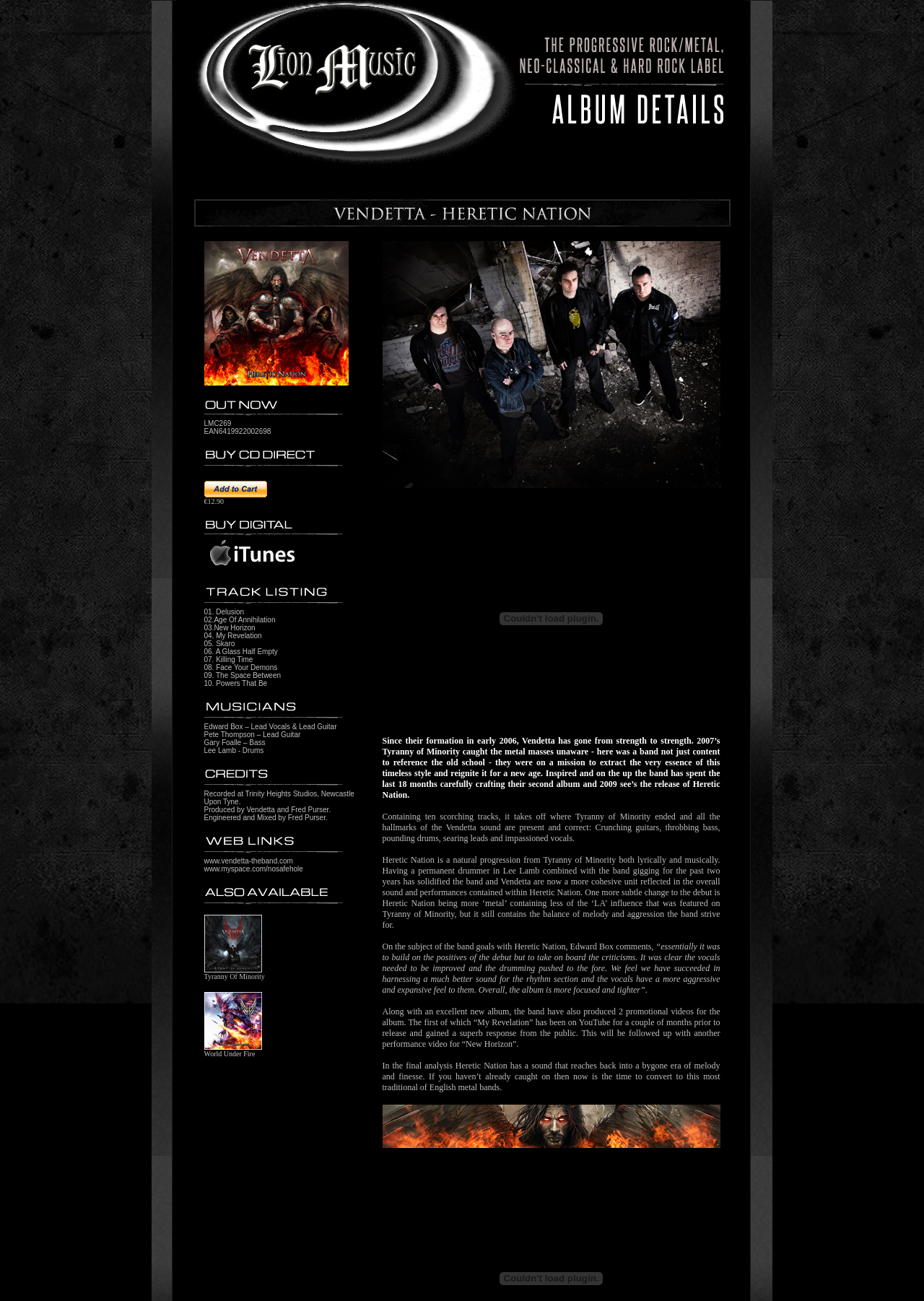Based on the image, provide a detailed response to the question:
Where was the album recorded?

The recording location of the album can be found in the album description section, which mentions 'Recorded at Trinity Heights Studios, Newcastle Upon Tyne'.